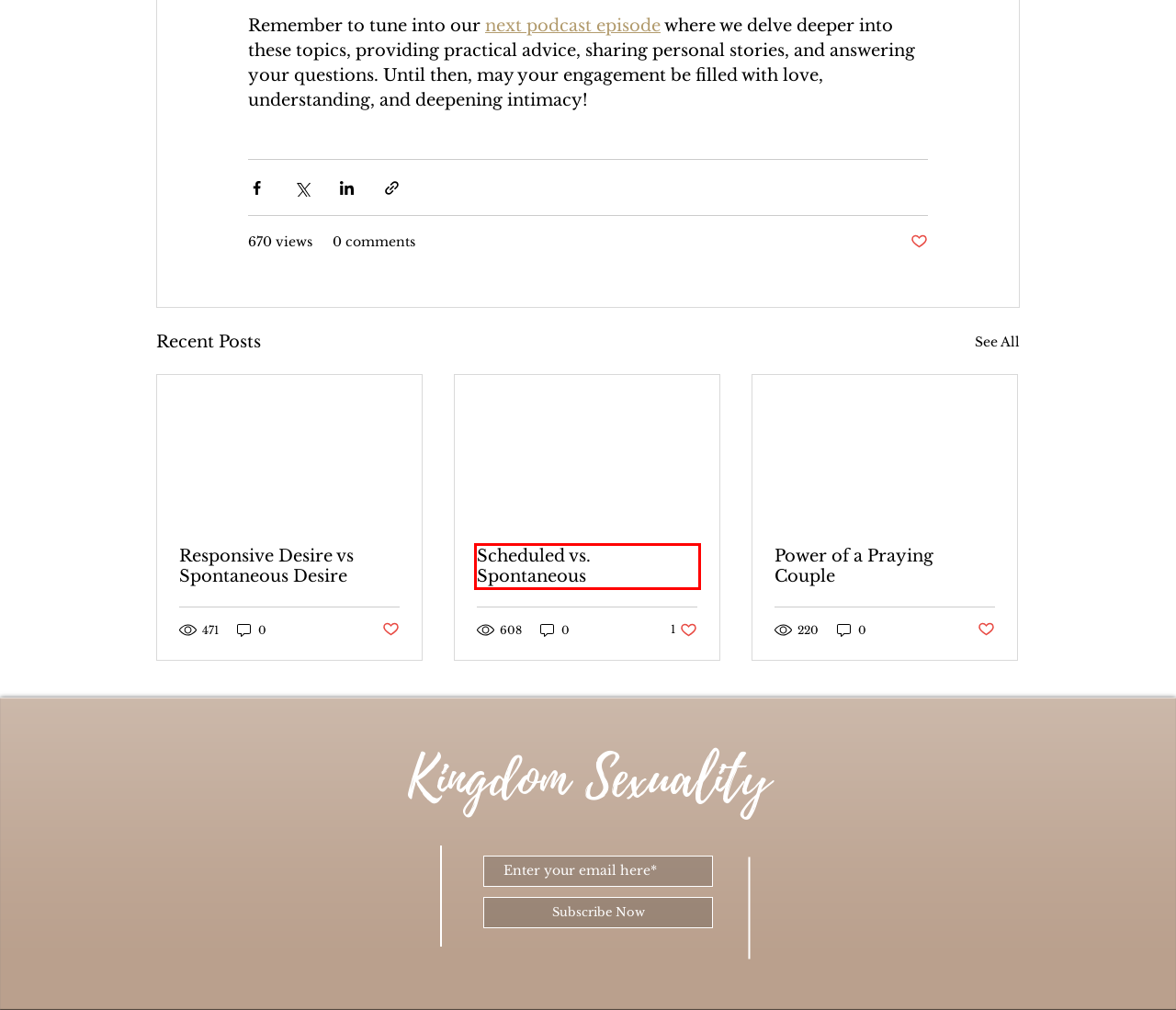Inspect the provided webpage screenshot, concentrating on the element within the red bounding box. Select the description that best represents the new webpage after you click the highlighted element. Here are the candidates:
A. DONATE | Kingdom Sexuality
B. SHOP | Kingdom Sexuality
C. ABOUT | Kingdom Sexuality
D. Power of a Praying Couple
E. Responsive Desire vs Spontaneous Desire
F. BLOG | Kingdom Sexuality
G. Privacy Policy | Kingdom Sexuality
H. Scheduled vs. Spontaneous

H